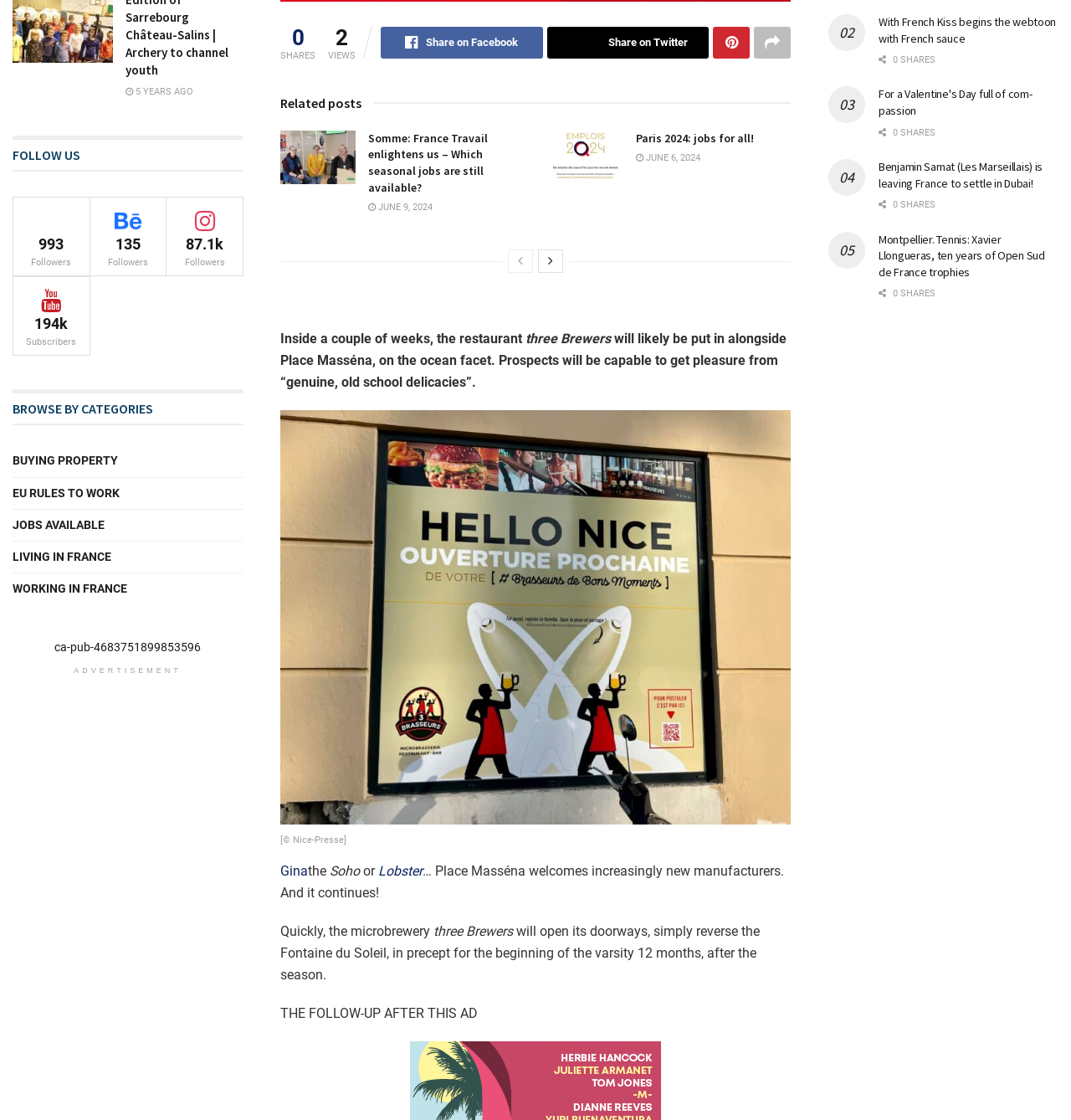Identify the bounding box for the UI element described as: "Paris 2024: jobs for all!". The coordinates should be four float numbers between 0 and 1, i.e., [left, top, right, bottom].

[0.594, 0.116, 0.704, 0.13]